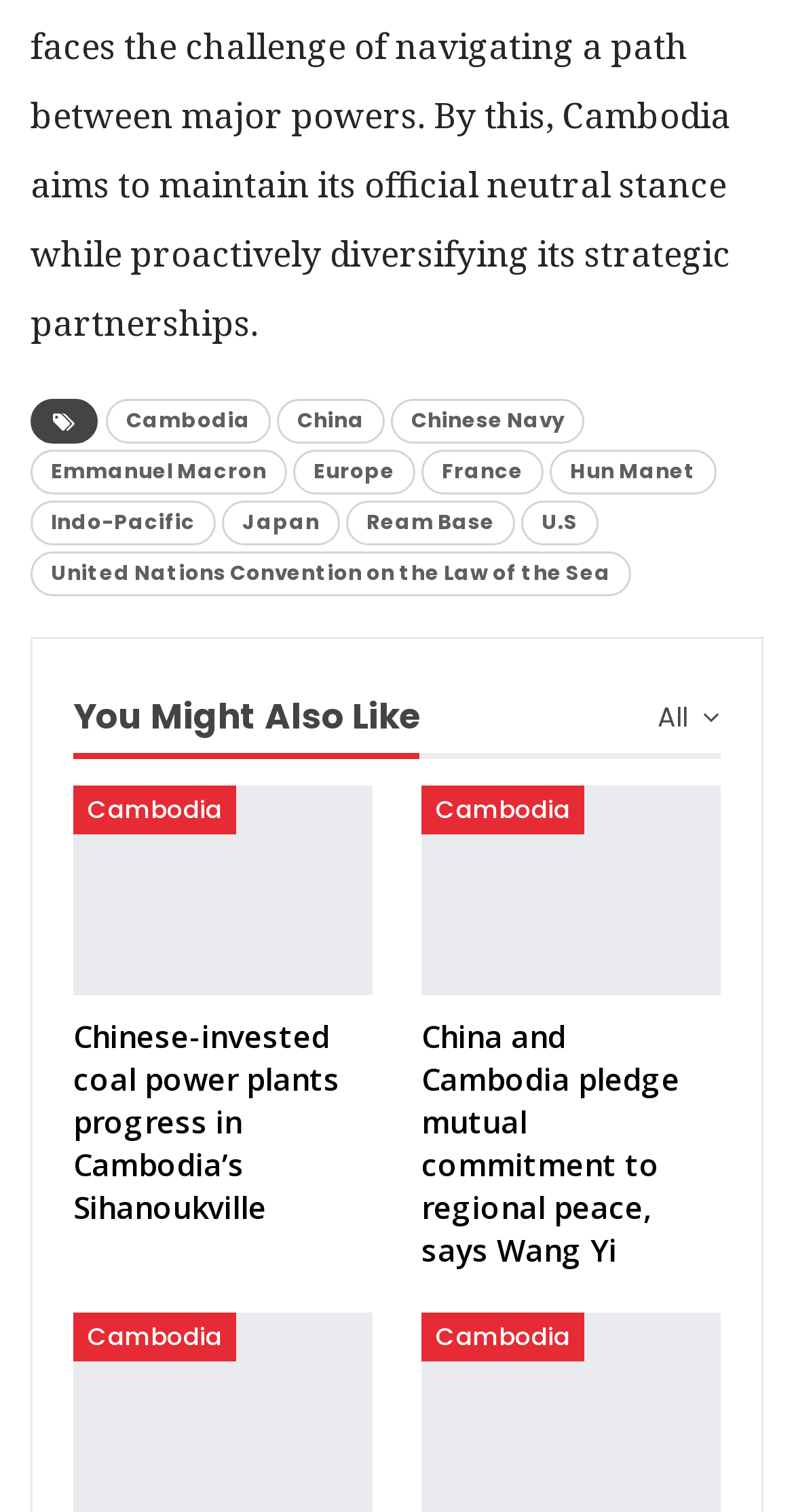Please find the bounding box coordinates of the element's region to be clicked to carry out this instruction: "Explore all news".

[0.782, 0.449, 0.908, 0.5]